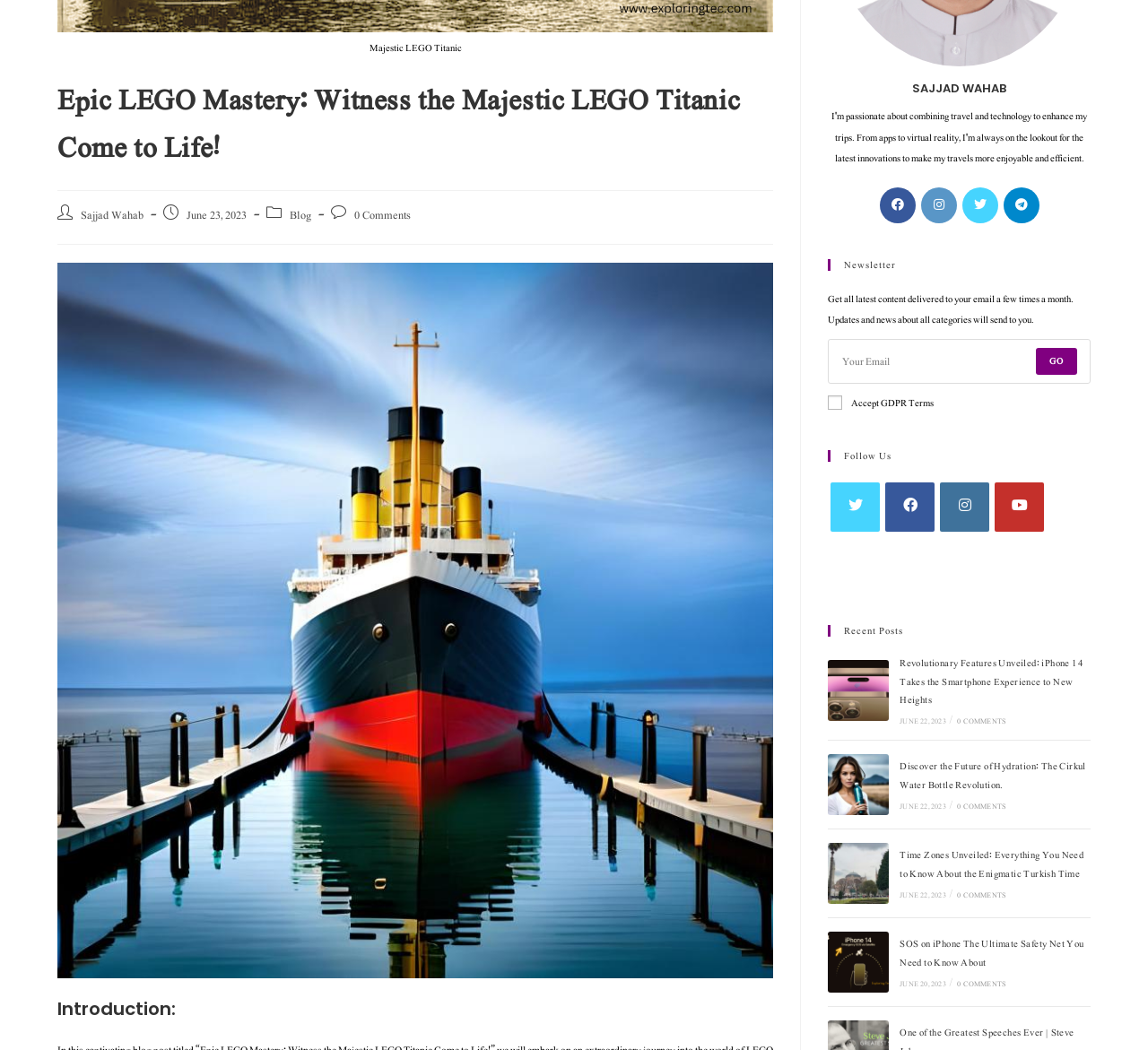Predict the bounding box of the UI element based on this description: "Go".

[0.902, 0.332, 0.938, 0.357]